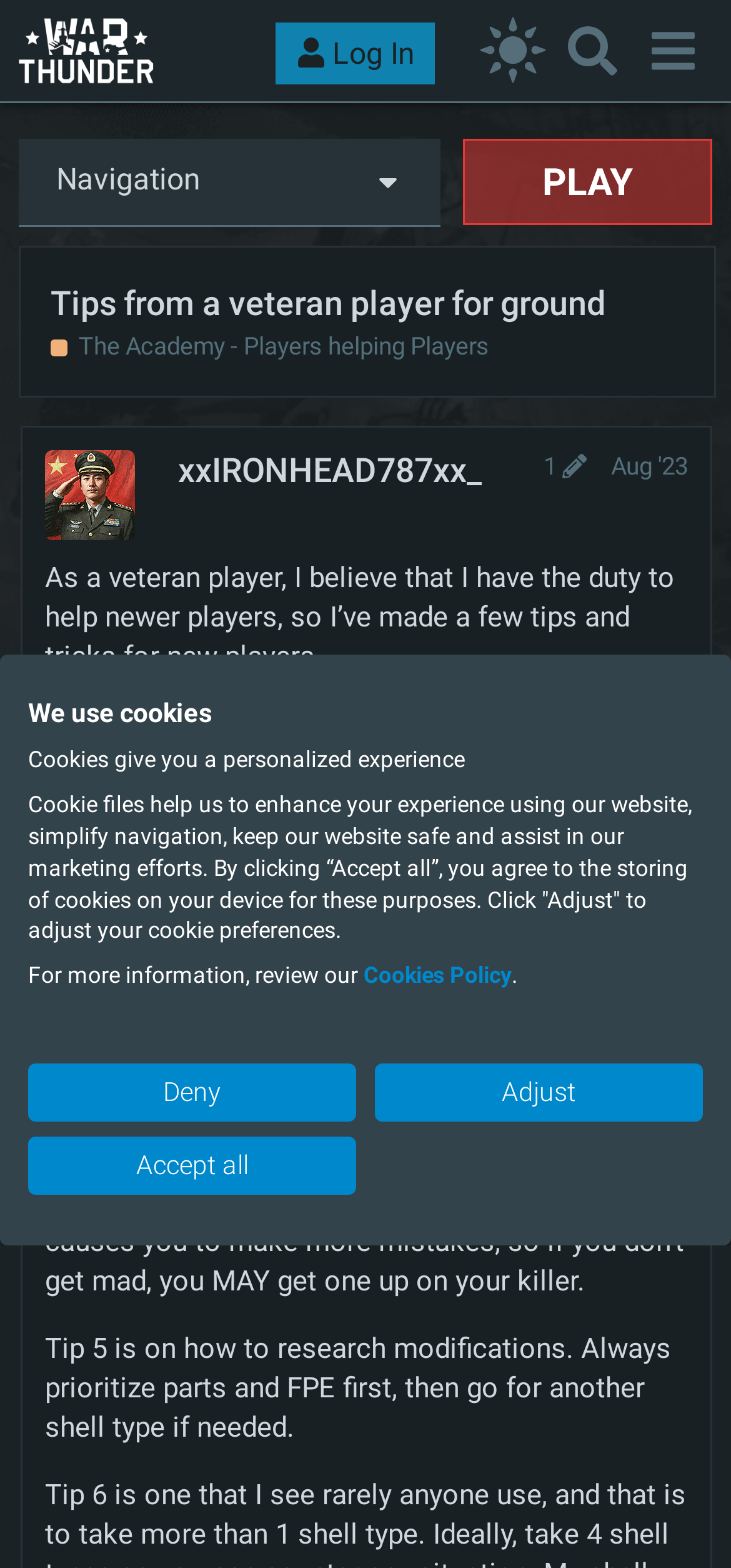Find the bounding box coordinates for the HTML element described in this sentence: "Play". Provide the coordinates as four float numbers between 0 and 1, in the format [left, top, right, bottom].

[0.633, 0.088, 0.974, 0.143]